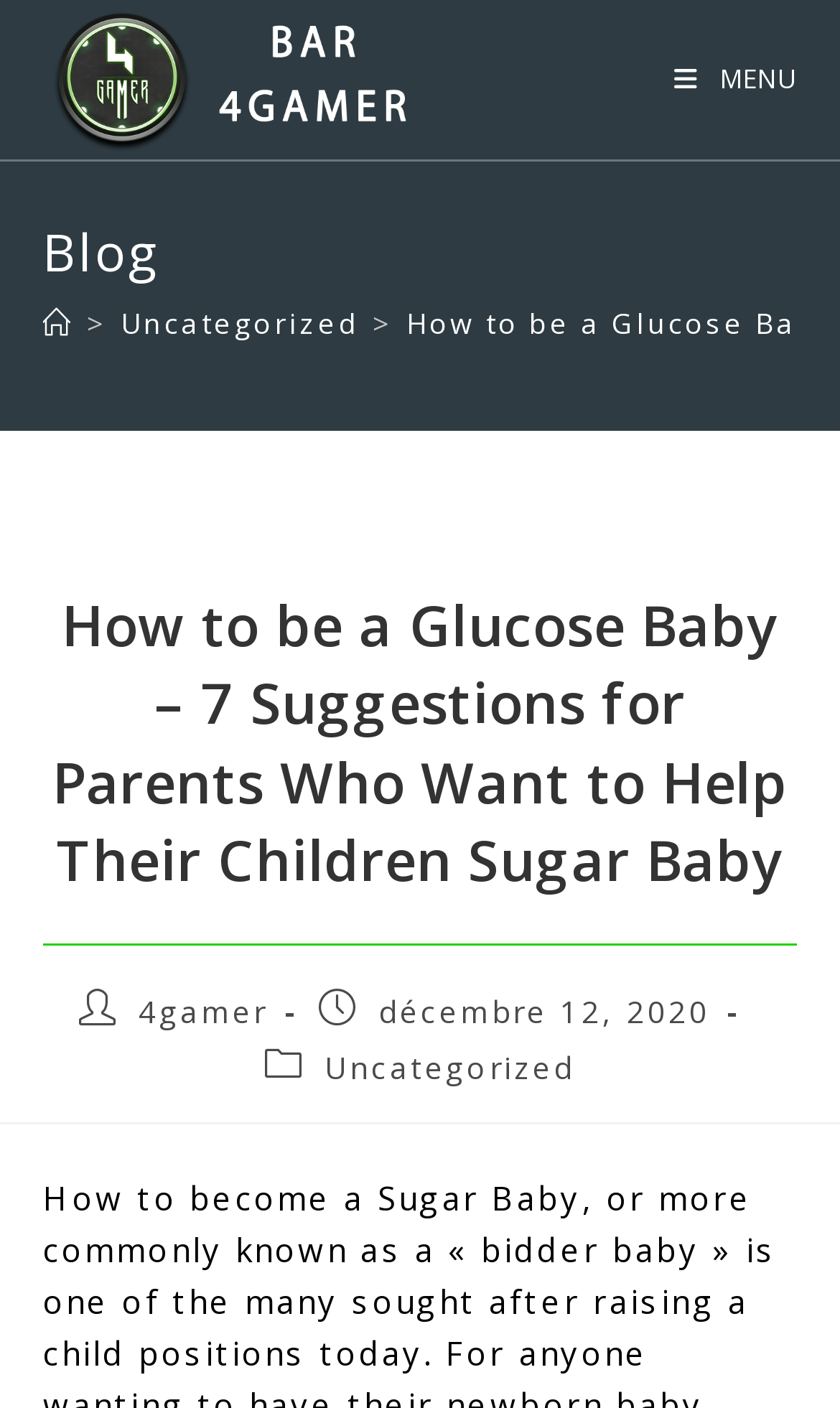Respond to the question below with a concise word or phrase:
What is the author of the post?

4gamer